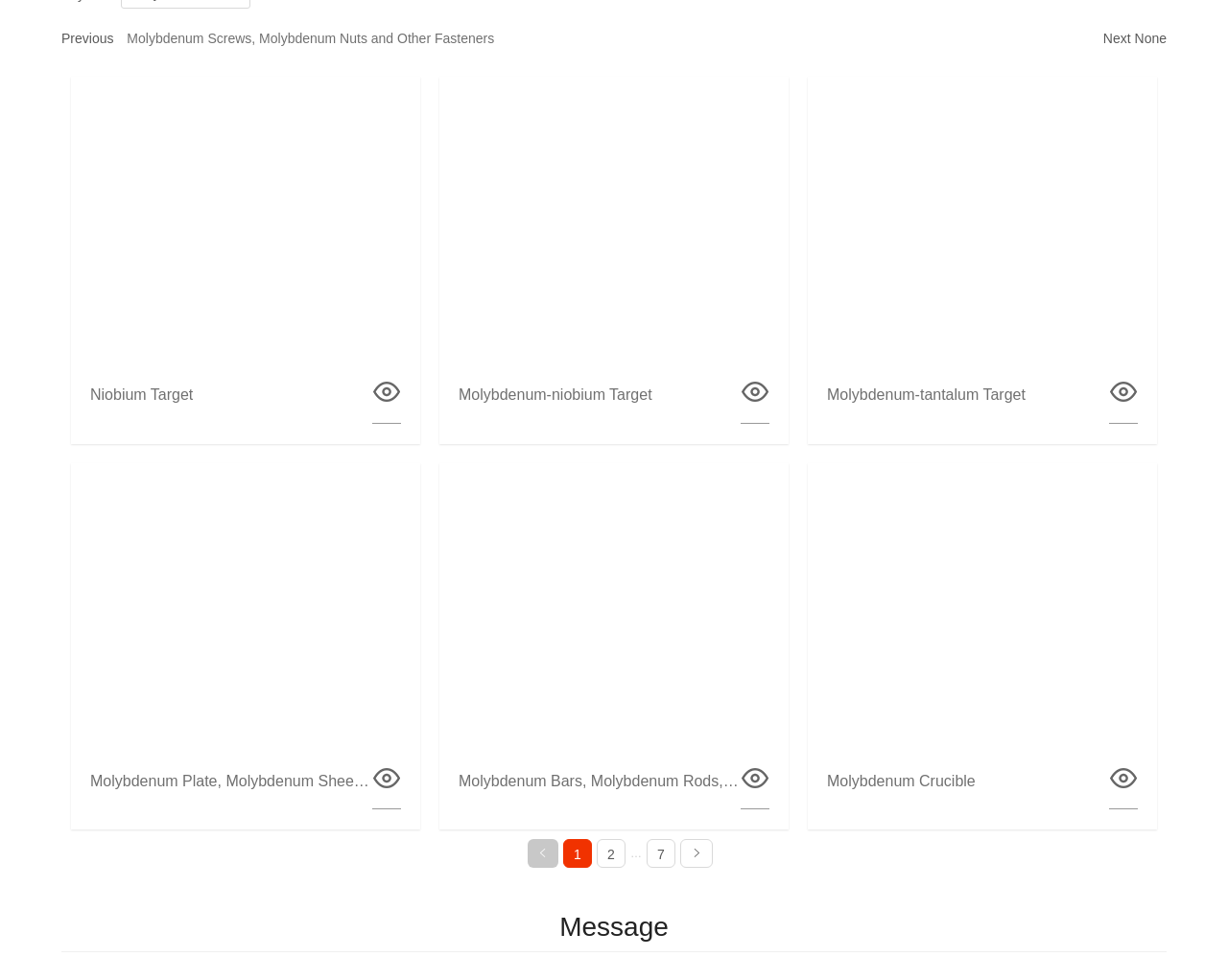Pinpoint the bounding box coordinates of the element to be clicked to execute the instruction: "Click on the 'Previous' button".

[0.05, 0.031, 0.093, 0.047]